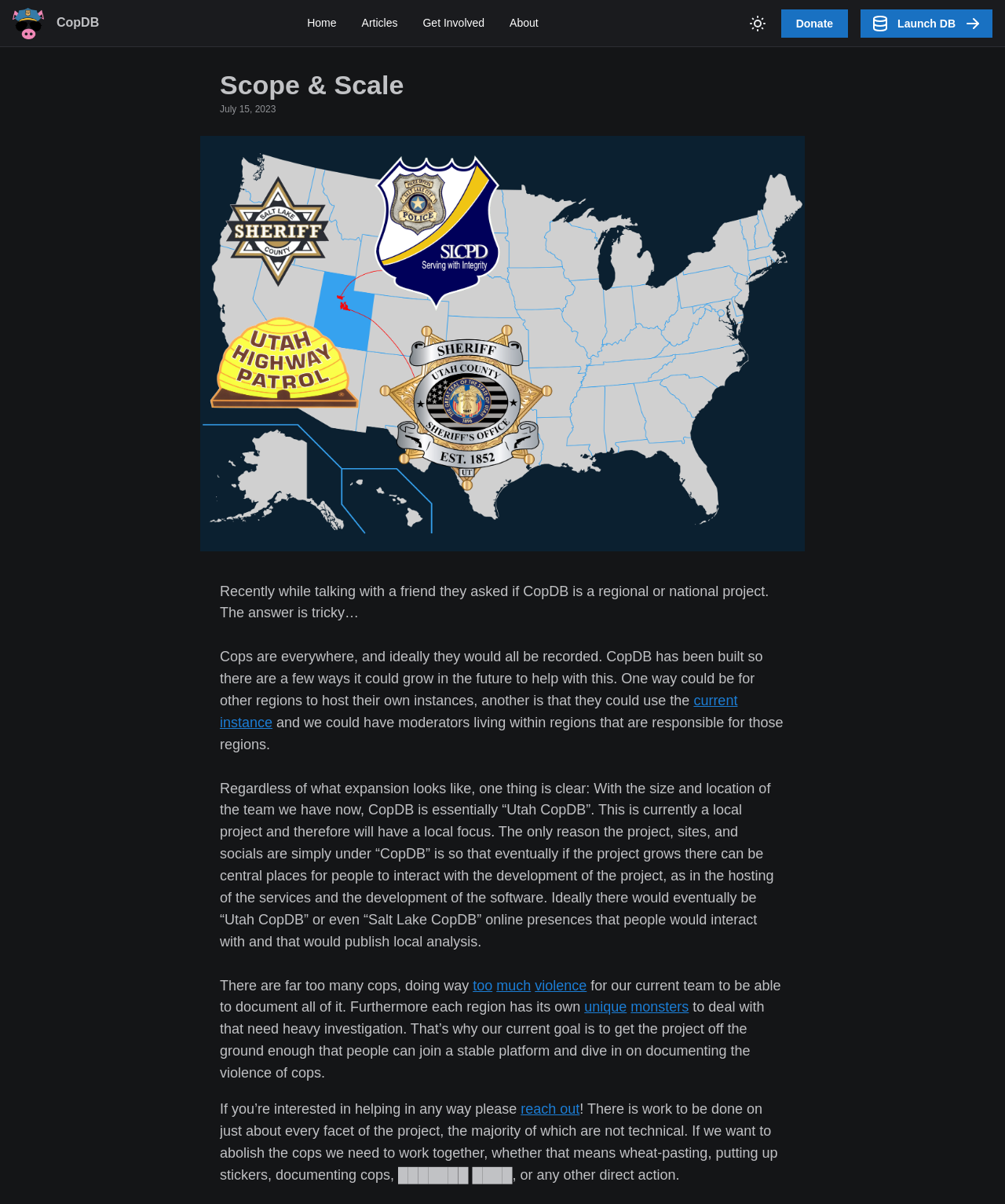Identify the bounding box for the UI element described as: "reach out". Ensure the coordinates are four float numbers between 0 and 1, formatted as [left, top, right, bottom].

[0.518, 0.915, 0.577, 0.928]